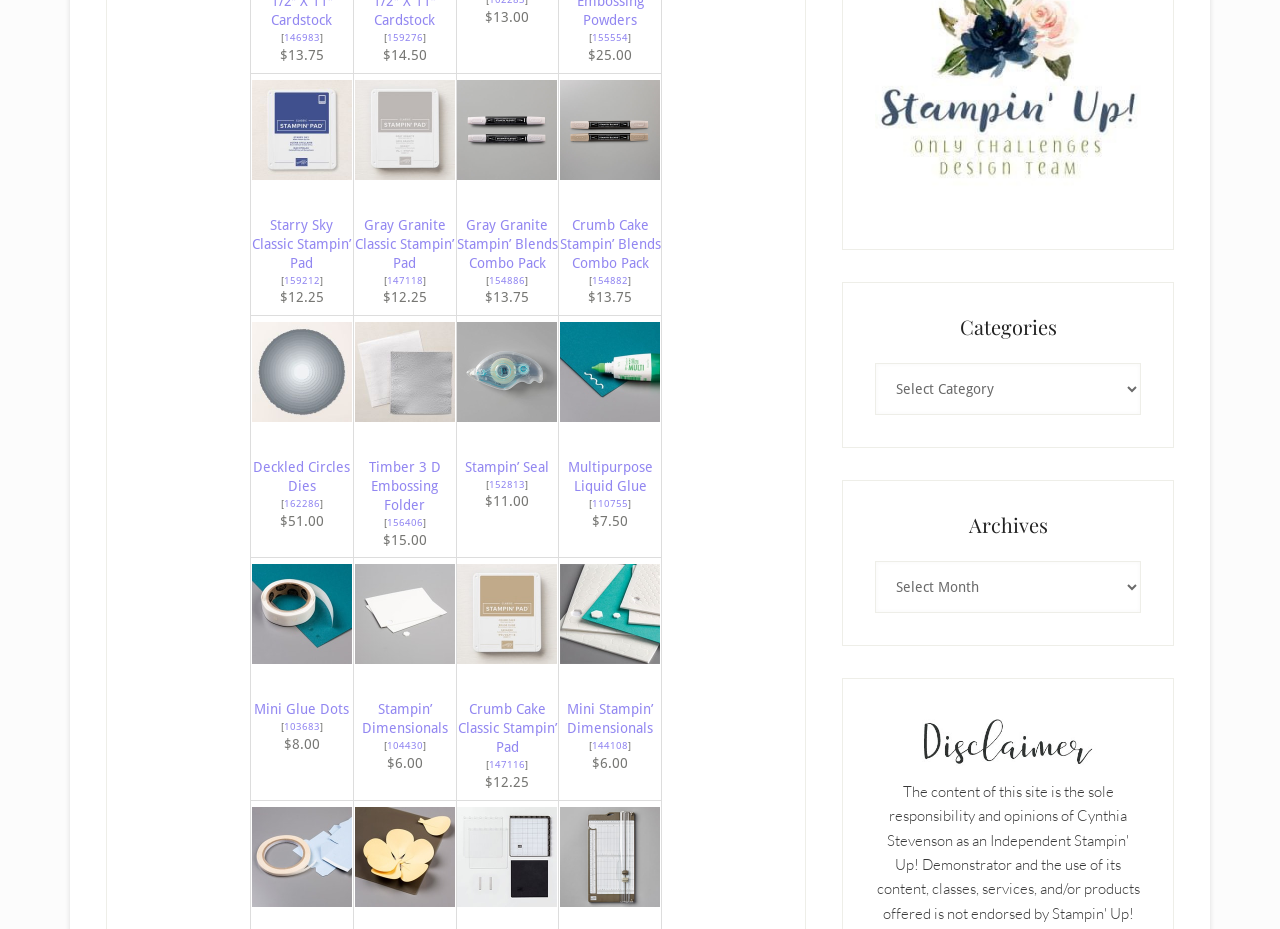Can you find the bounding box coordinates for the element to click on to achieve the instruction: "Call the agency"?

None